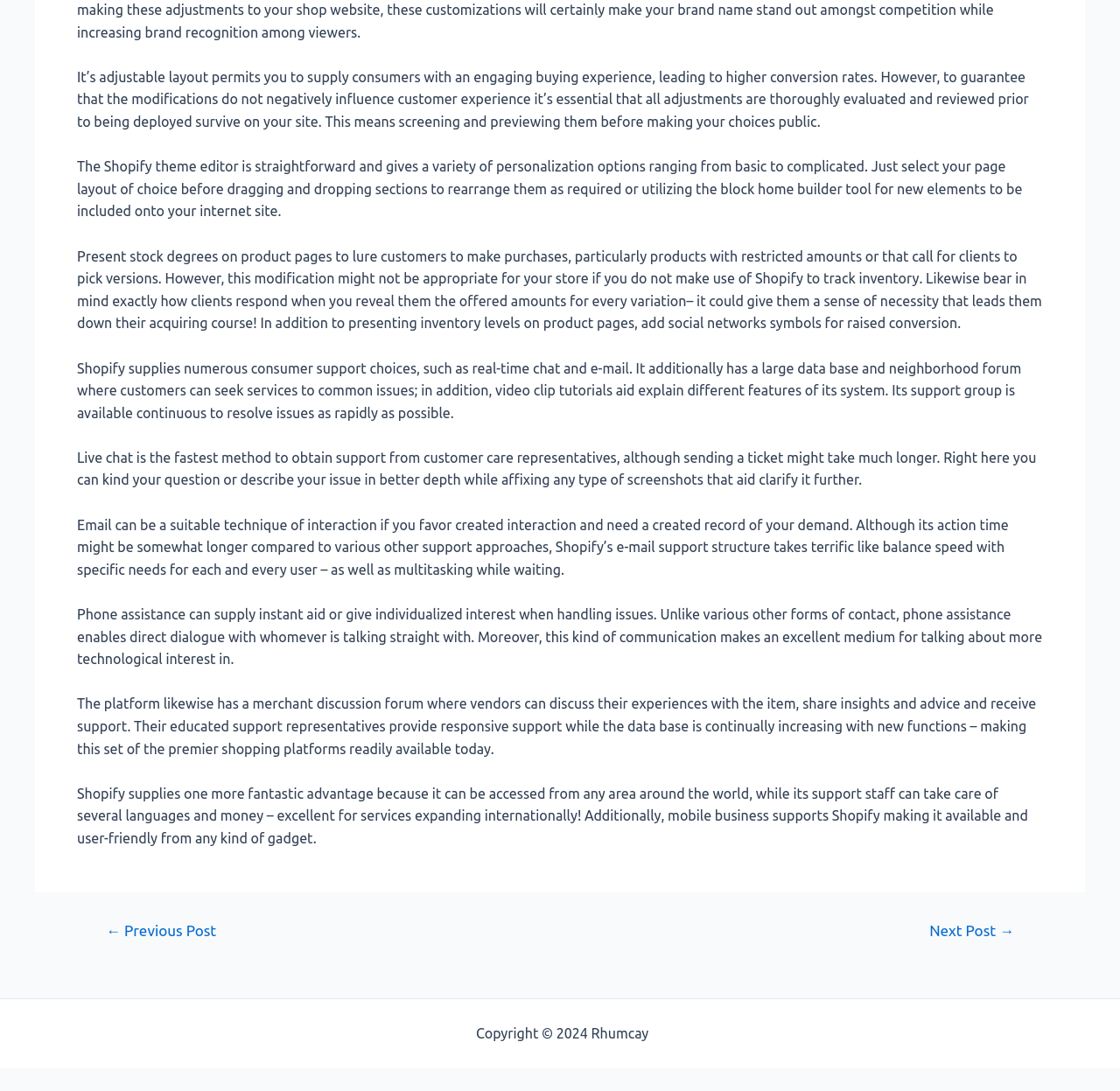What is the fastest method to obtain support from customer care representatives?
We need a detailed and exhaustive answer to the question. Please elaborate.

The text states that live chat is the fastest method to obtain support from customer care representatives, allowing users to type their question or describe their issue in greater detail while attaching any screenshots that help clarify it further.